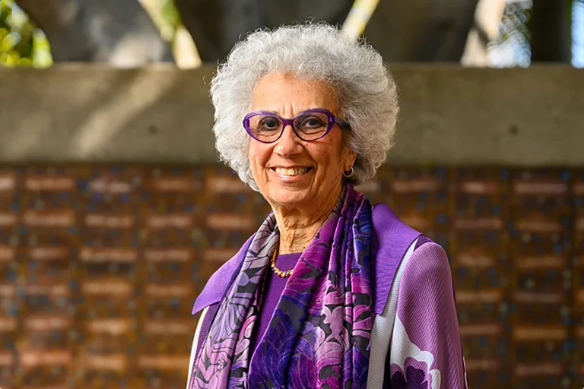What is the name of the award Dr. Meleis received?
Using the screenshot, give a one-word or short phrase answer.

UCLA’s 2023 Professional Achievement Award